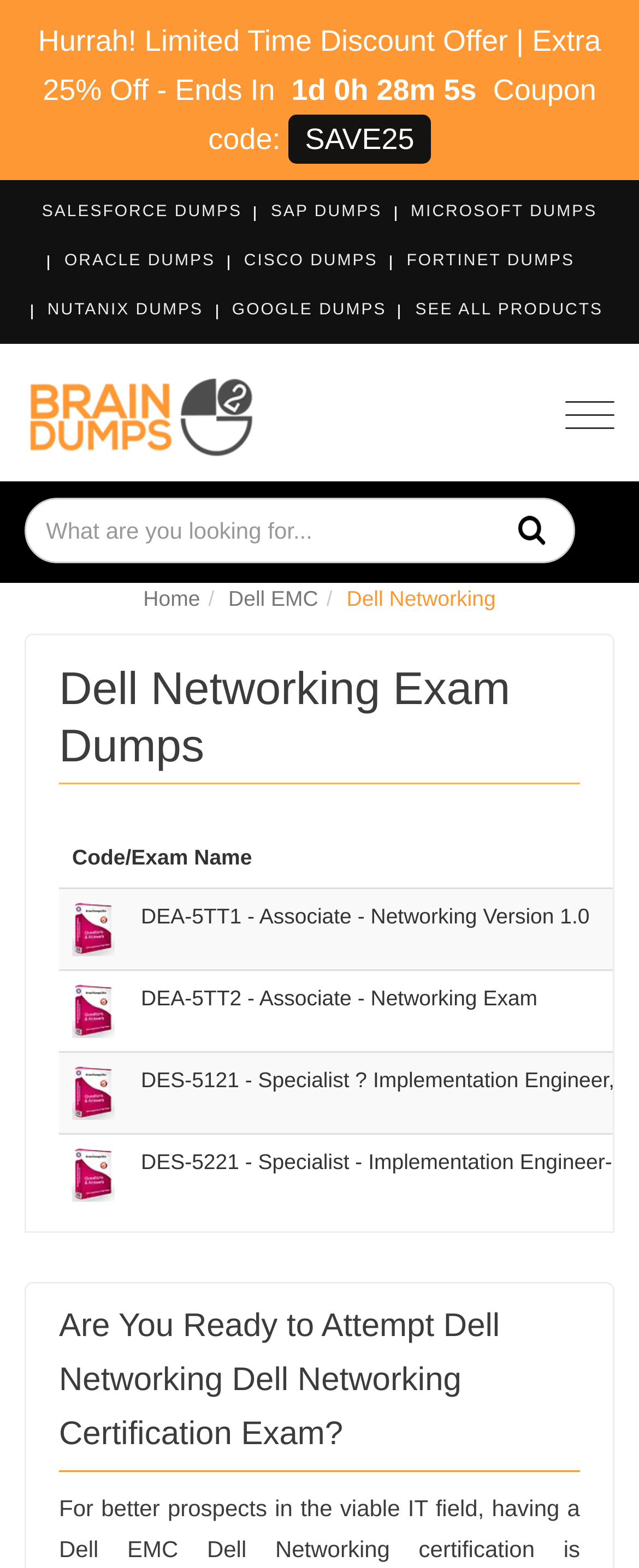What is the name of the certification exam?
Look at the image and answer the question with a single word or phrase.

Dell Networking Certification Exam